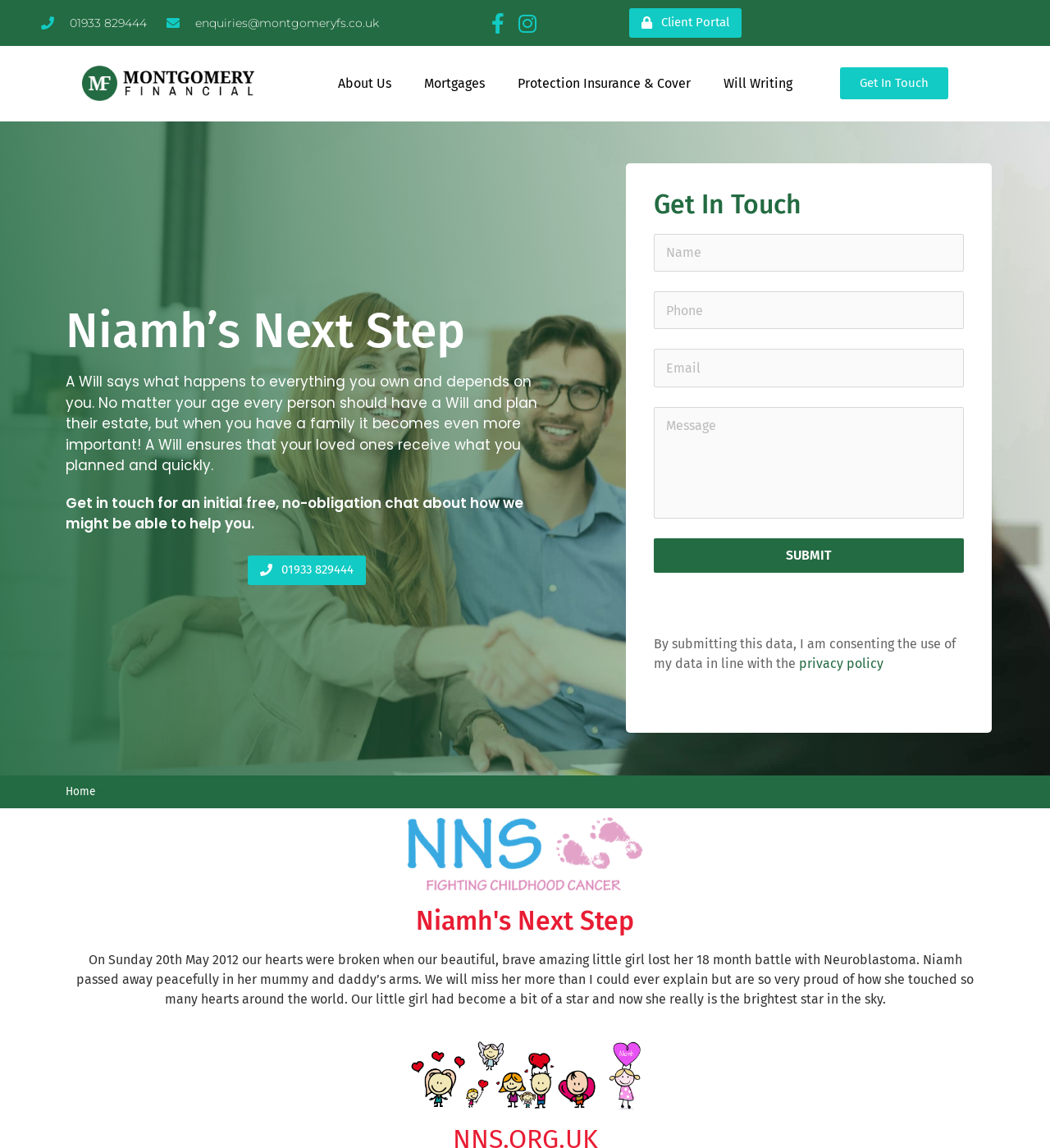How many textboxes are there in the 'Get In Touch' section?
Look at the image and respond with a one-word or short phrase answer.

5